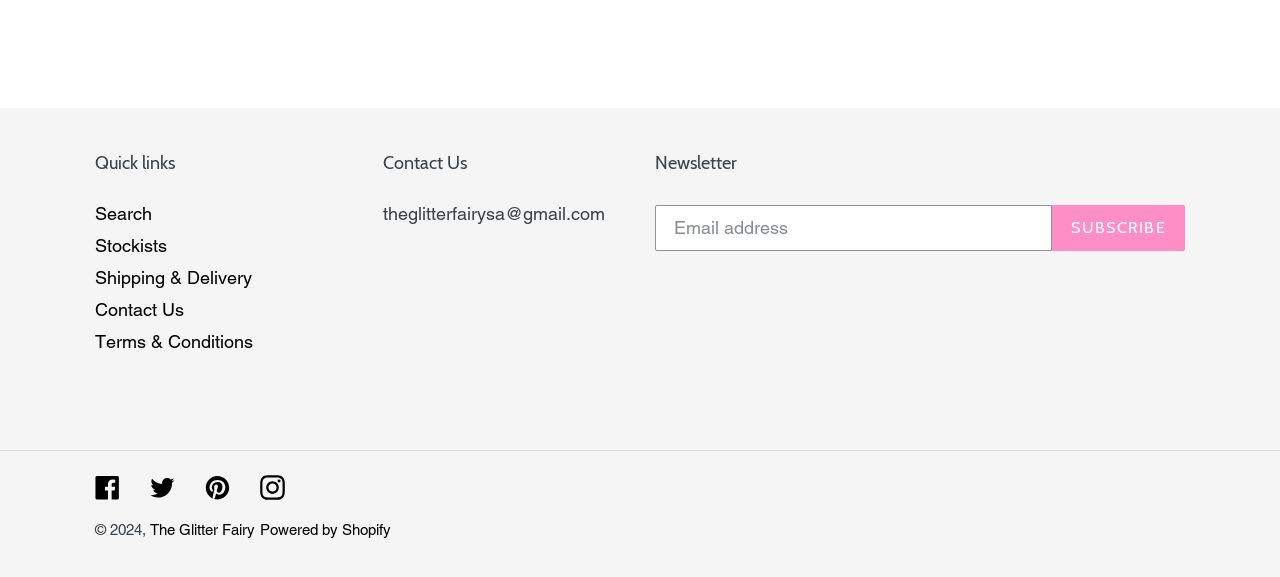Identify the bounding box coordinates for the region of the element that should be clicked to carry out the instruction: "Open the 'Activity Finder'". The bounding box coordinates should be four float numbers between 0 and 1, i.e., [left, top, right, bottom].

None